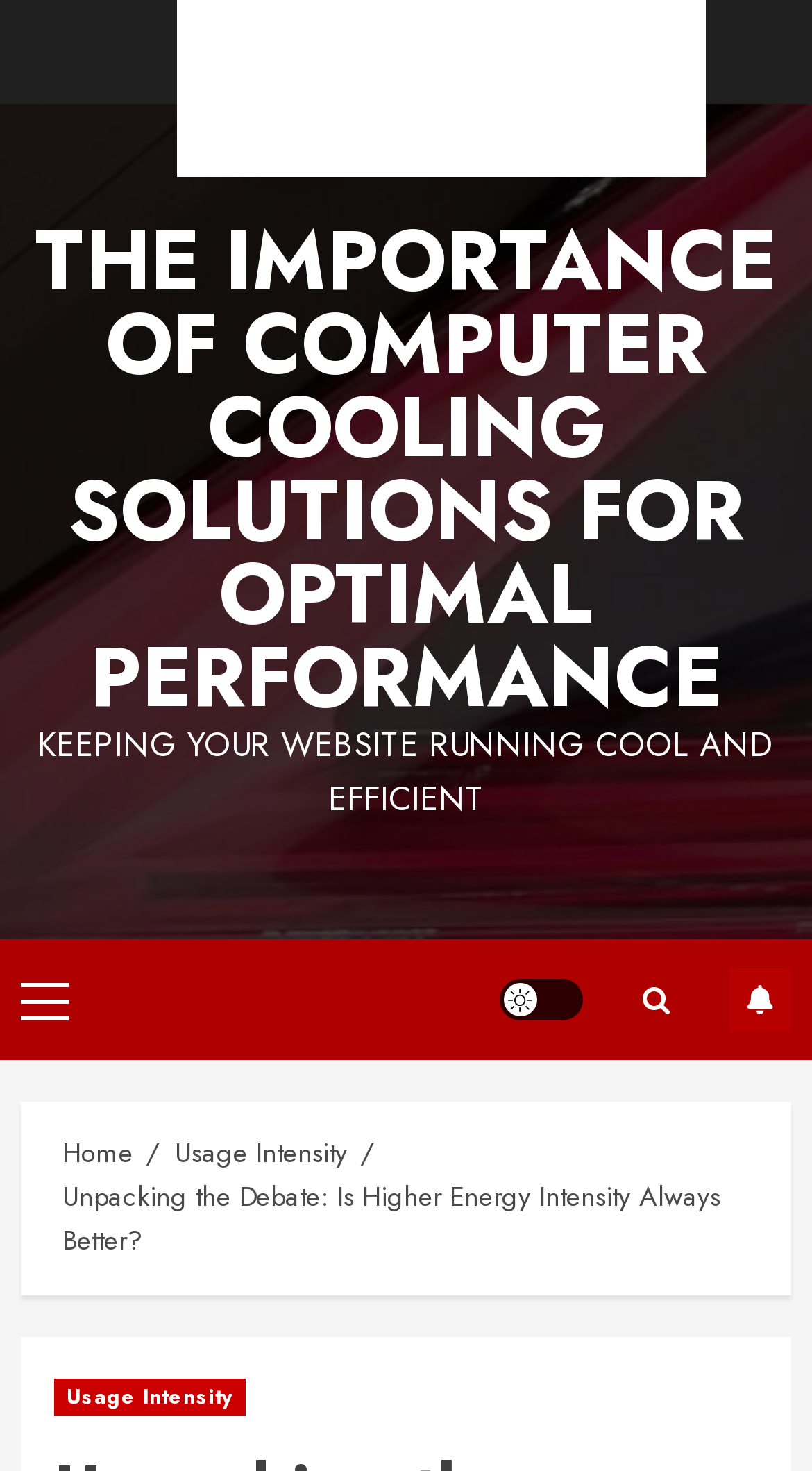Generate a comprehensive description of the webpage.

The webpage appears to be an article or blog post discussing the importance of computer cooling solutions for optimal performance. At the top of the page, there is a date "June 13, 2024" displayed prominently. Below the date, there is a main title "THE IMPORTANCE OF COMPUTER COOLING SOLUTIONS FOR OPTIMAL PERFORMANCE" which is a link. 

Underneath the main title, there is a subtitle "KEEPING YOUR WEBSITE RUNNING COOL AND EFFICIENT". On the top-right corner of the page, there are several navigation links, including "Primary Menu", "Light/Dark Button", a search icon, and a "SUBSCRIBE" button. 

On the left side of the page, there is a navigation menu labeled "Breadcrumbs" which contains links to "Home", "Usage Intensity", and the current article "Unpacking the Debate: Is Higher Energy Intensity Always Better?". The last link is repeated at the bottom of the page, possibly as a footer navigation.